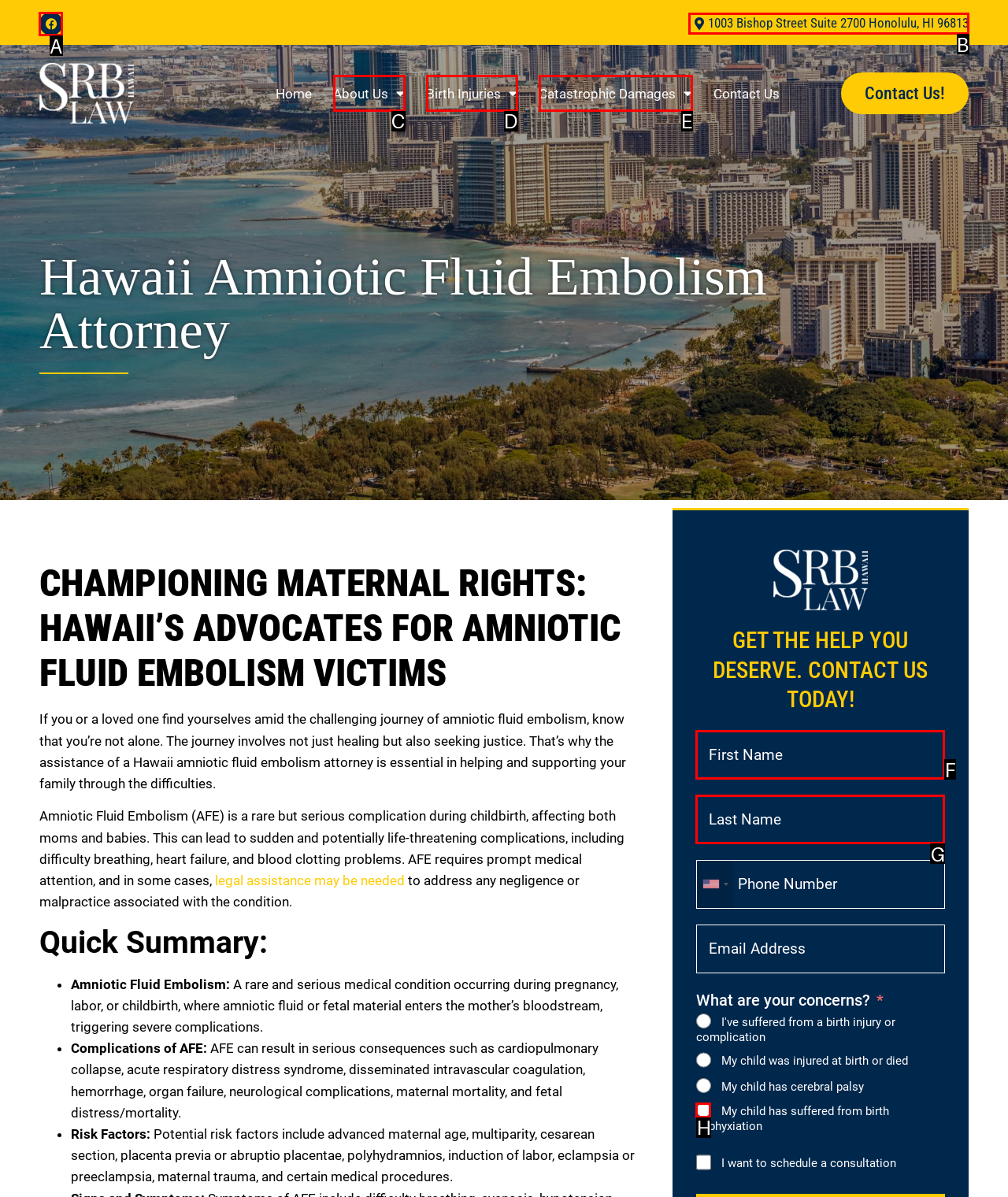Select the HTML element that should be clicked to accomplish the task: Click the Facebook link Reply with the corresponding letter of the option.

A